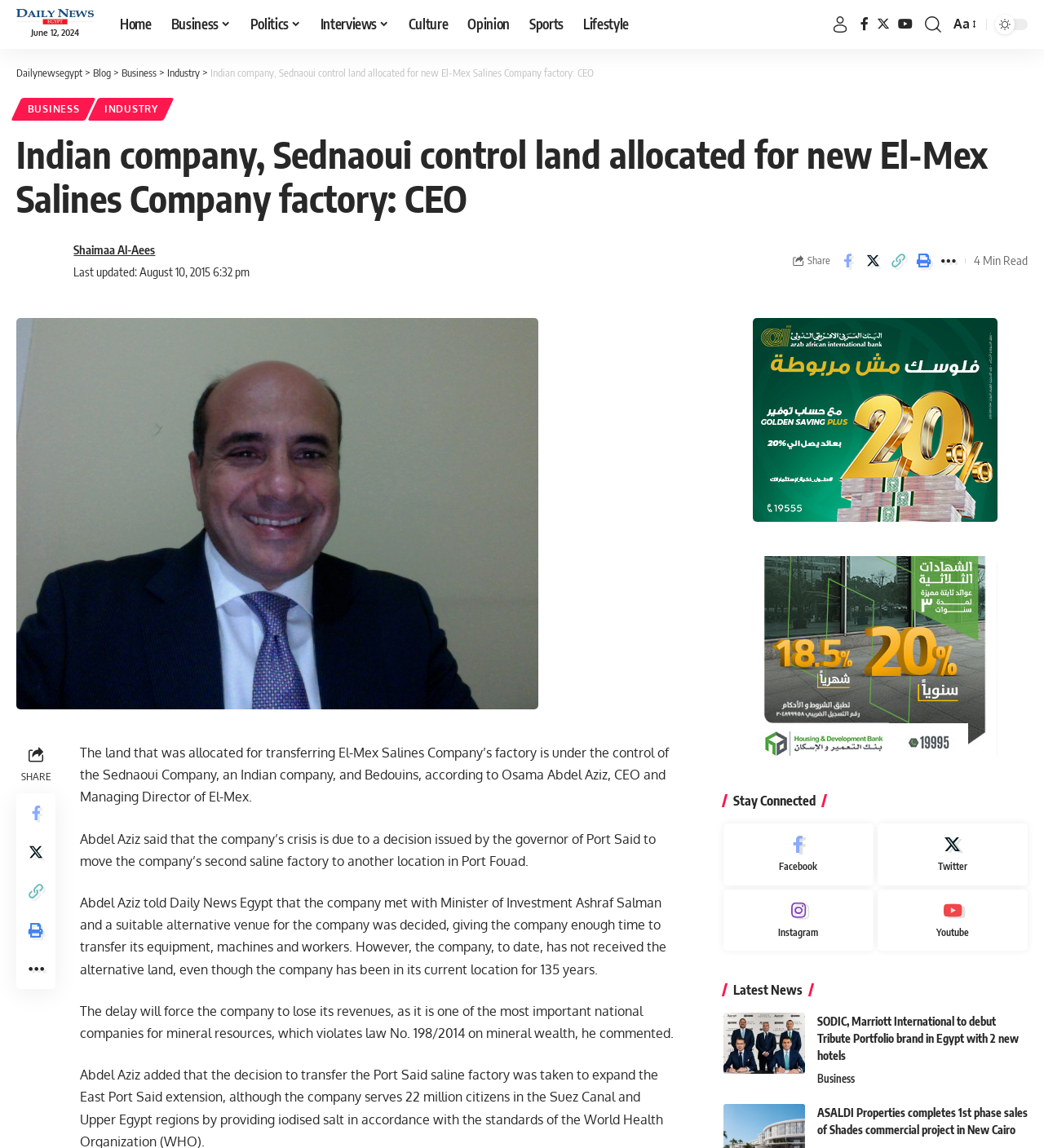Bounding box coordinates must be specified in the format (top-left x, top-left y, bottom-right x, bottom-right y). All values should be floating point numbers between 0 and 1. What are the bounding box coordinates of the UI element described as: aria-label="Copy Link"

[0.016, 0.759, 0.053, 0.793]